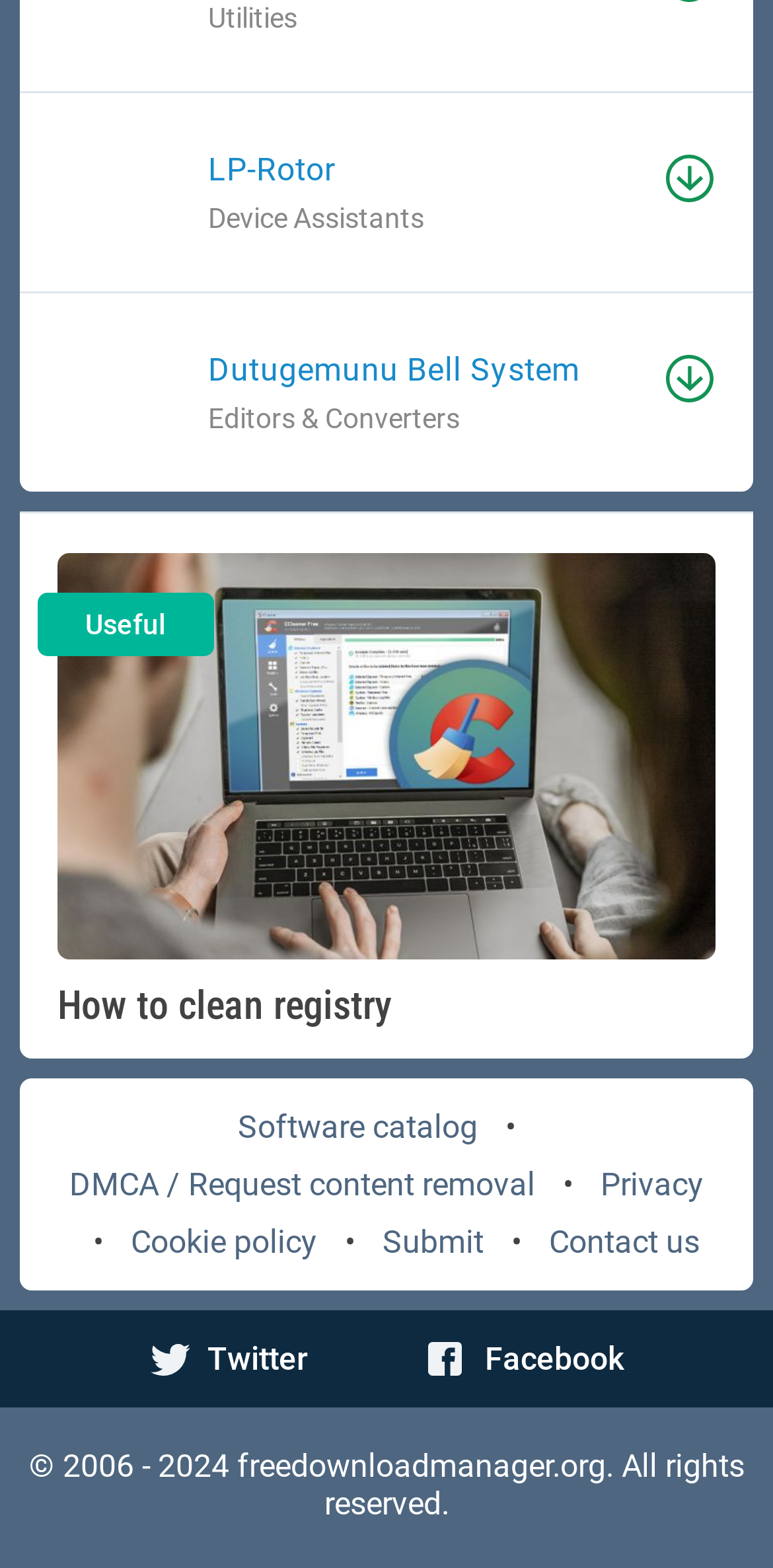What is the purpose of the 'Submit' link?
From the details in the image, answer the question comprehensively.

The 'Submit' link is likely used to submit a request, possibly related to the software catalog or content removal, as it is located near the links for 'Software catalog' and 'DMCA / Request content removal'.